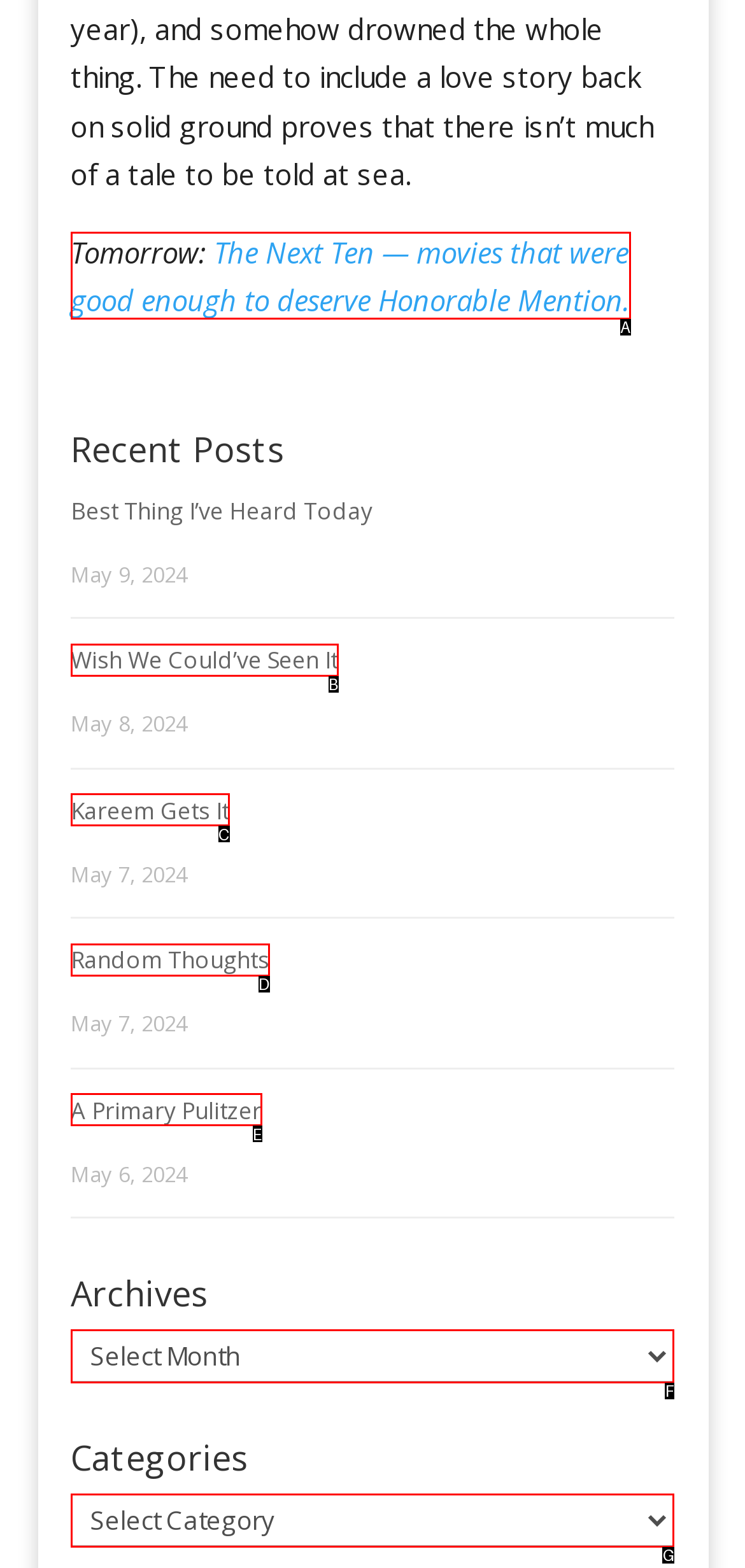Please identify the UI element that matches the description: Kareem Gets It
Respond with the letter of the correct option.

C